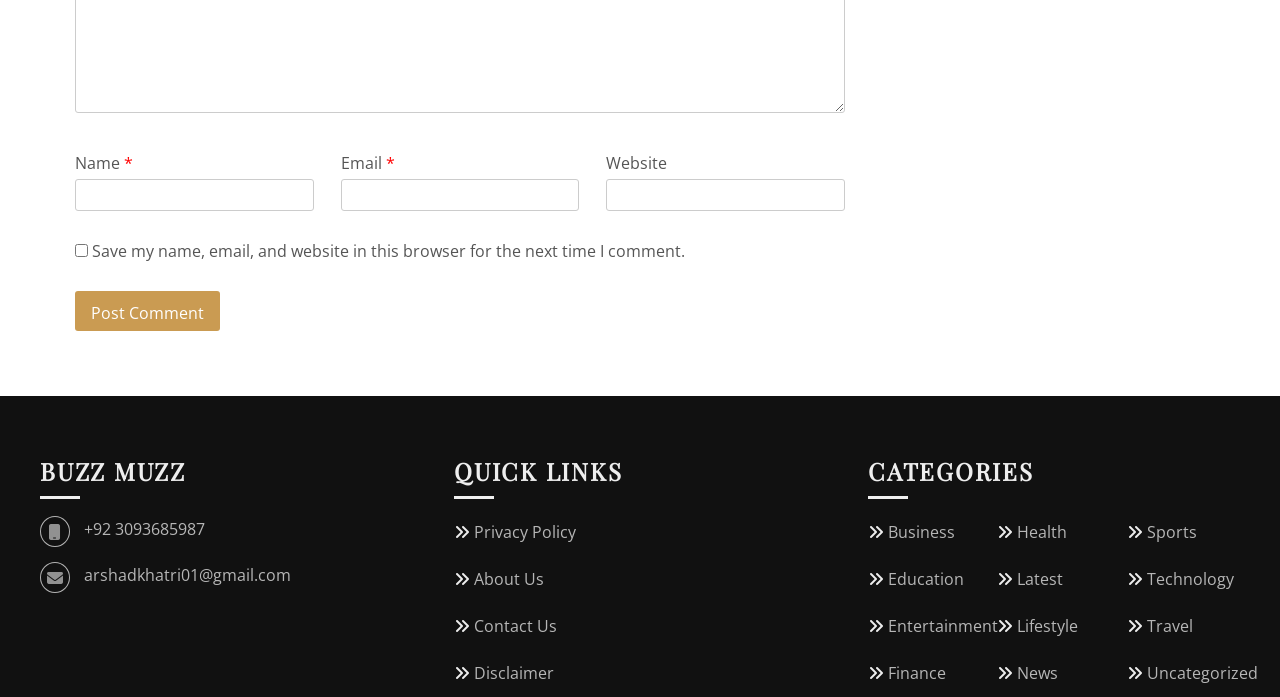Bounding box coordinates are given in the format (top-left x, top-left y, bottom-right x, bottom-right y). All values should be floating point numbers between 0 and 1. Provide the bounding box coordinate for the UI element described as: parent_node: Email * aria-describedby="email-notes" name="email"

[0.266, 0.257, 0.453, 0.303]